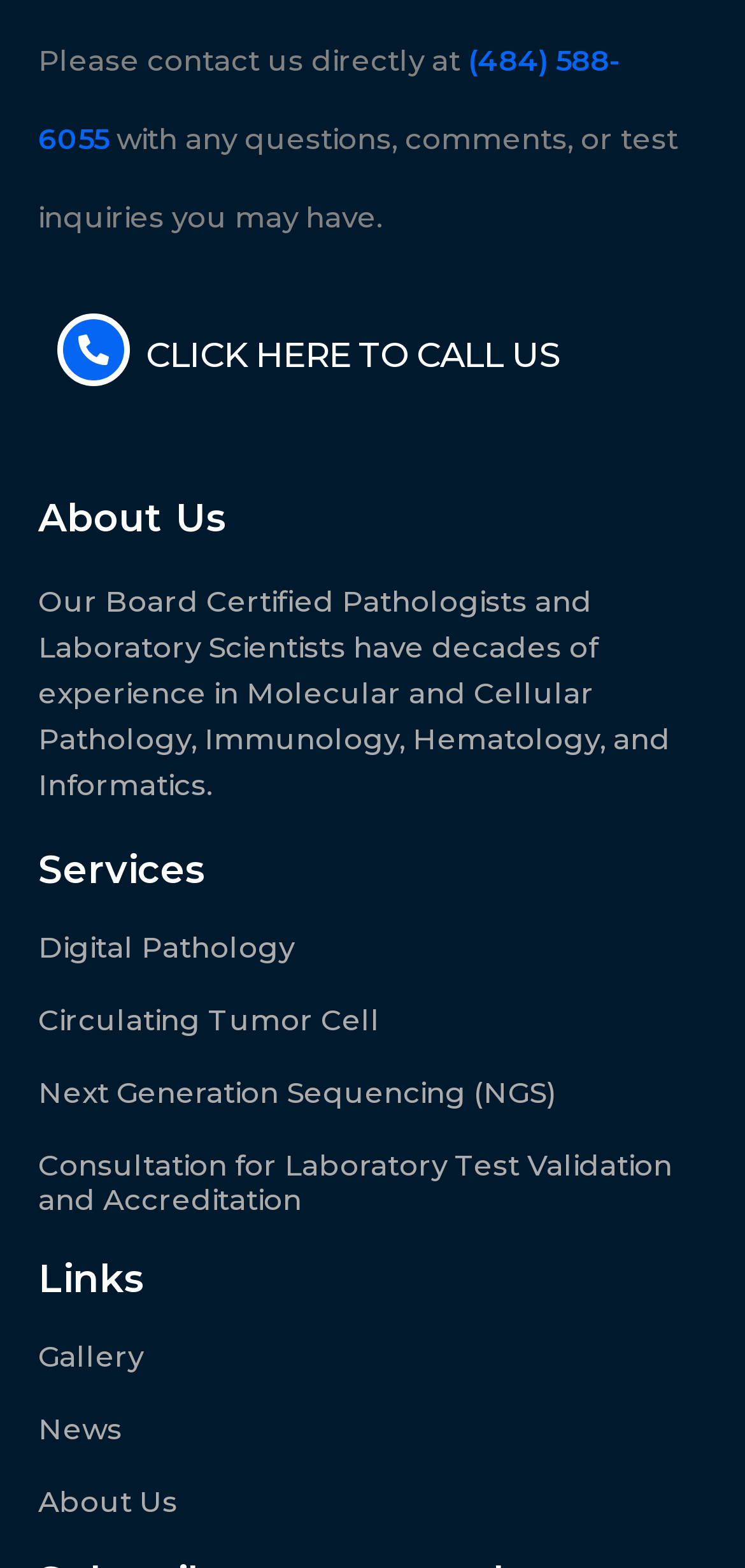Give the bounding box coordinates for this UI element: "Got it!". The coordinates should be four float numbers between 0 and 1, arranged as [left, top, right, bottom].

None